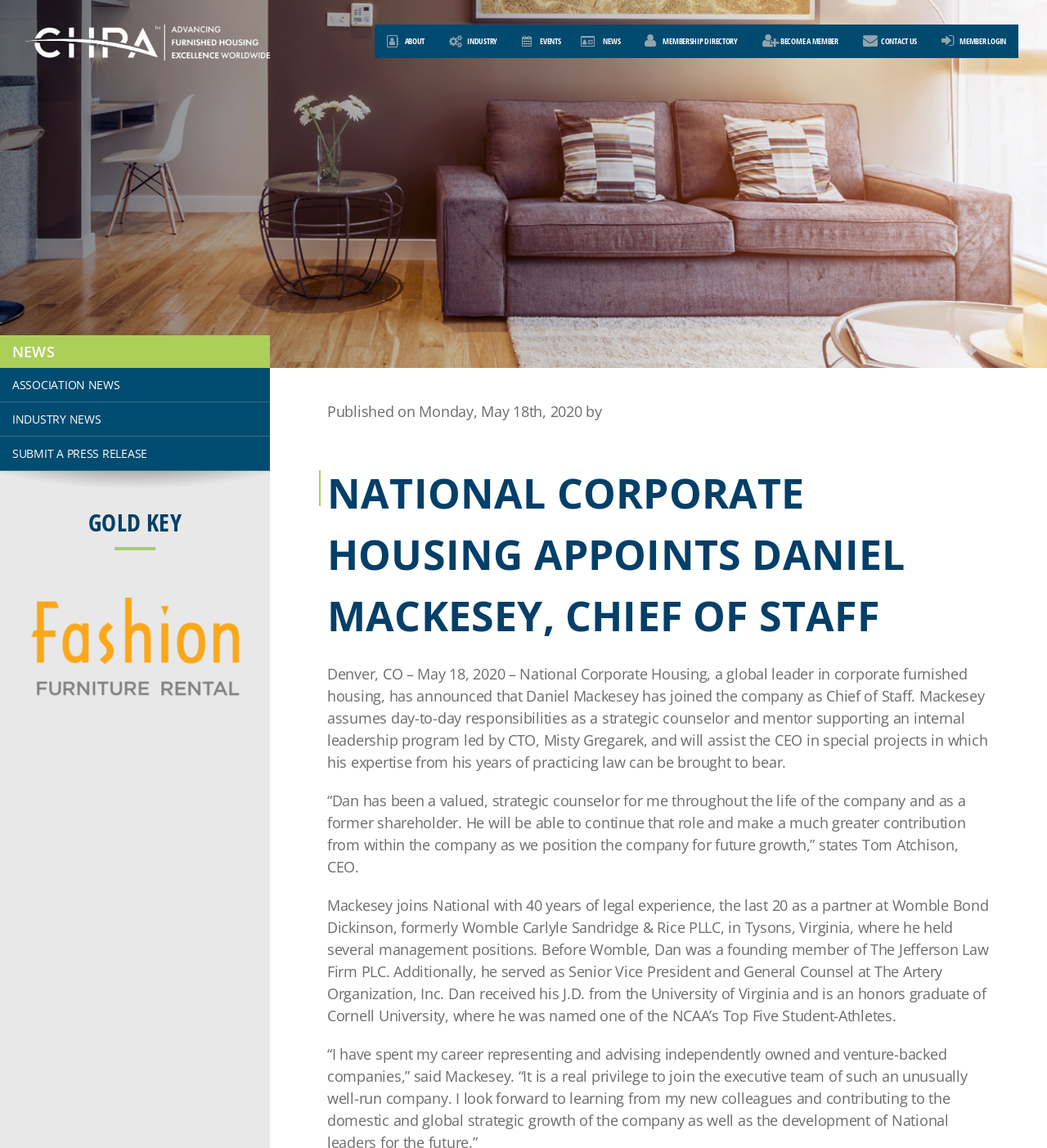Pinpoint the bounding box coordinates of the clickable element to carry out the following instruction: "Submit a press release."

[0.0, 0.38, 0.258, 0.41]